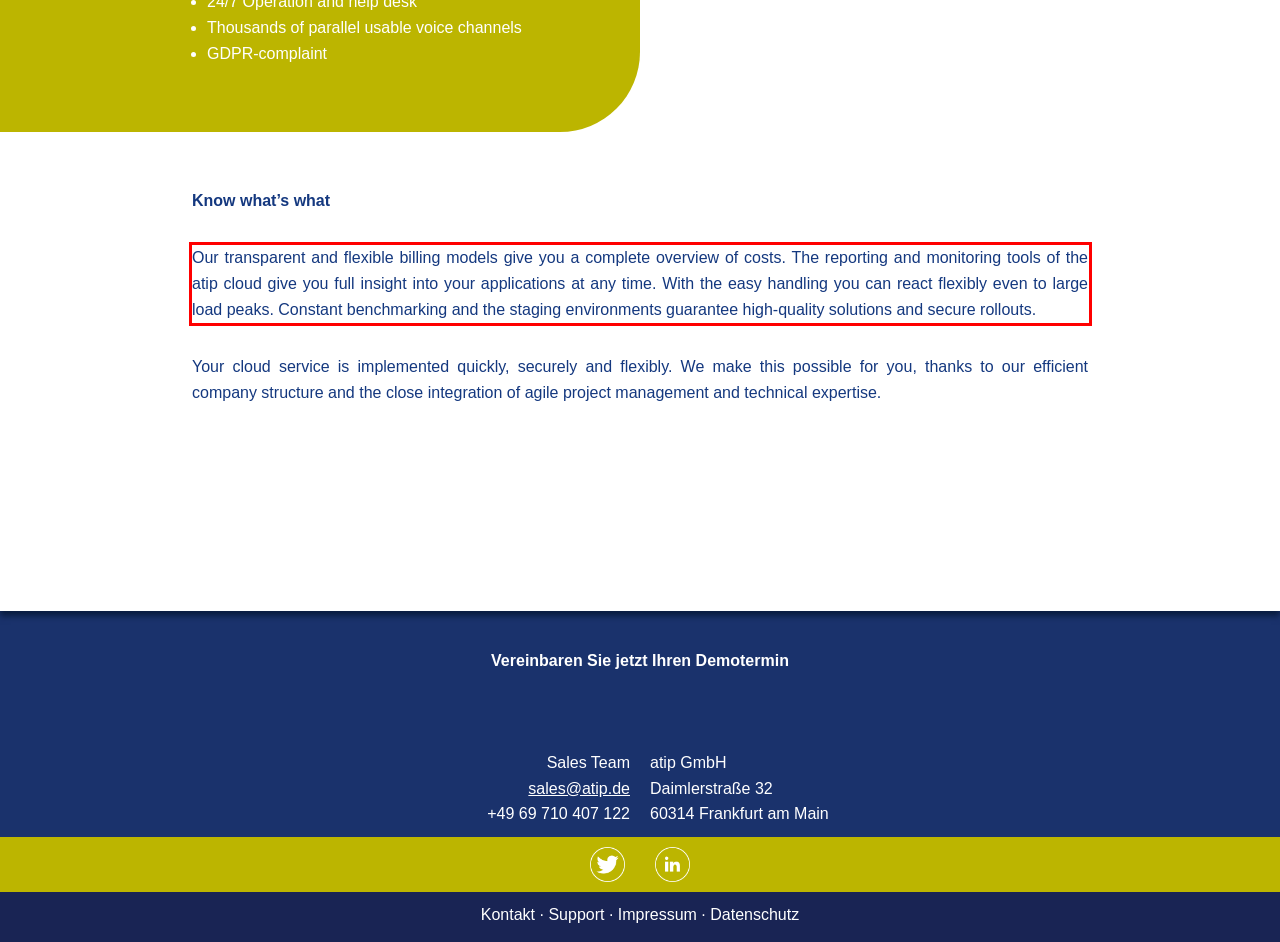Using the provided screenshot of a webpage, recognize and generate the text found within the red rectangle bounding box.

Our transparent and flexible billing models give you a complete overview of costs. The reporting and monitoring tools of the atip cloud give you full insight into your applications at any time. With the easy handling you can react flexibly even to large load peaks. Constant benchmarking and the staging environments guarantee high-quality solutions and secure rollouts.